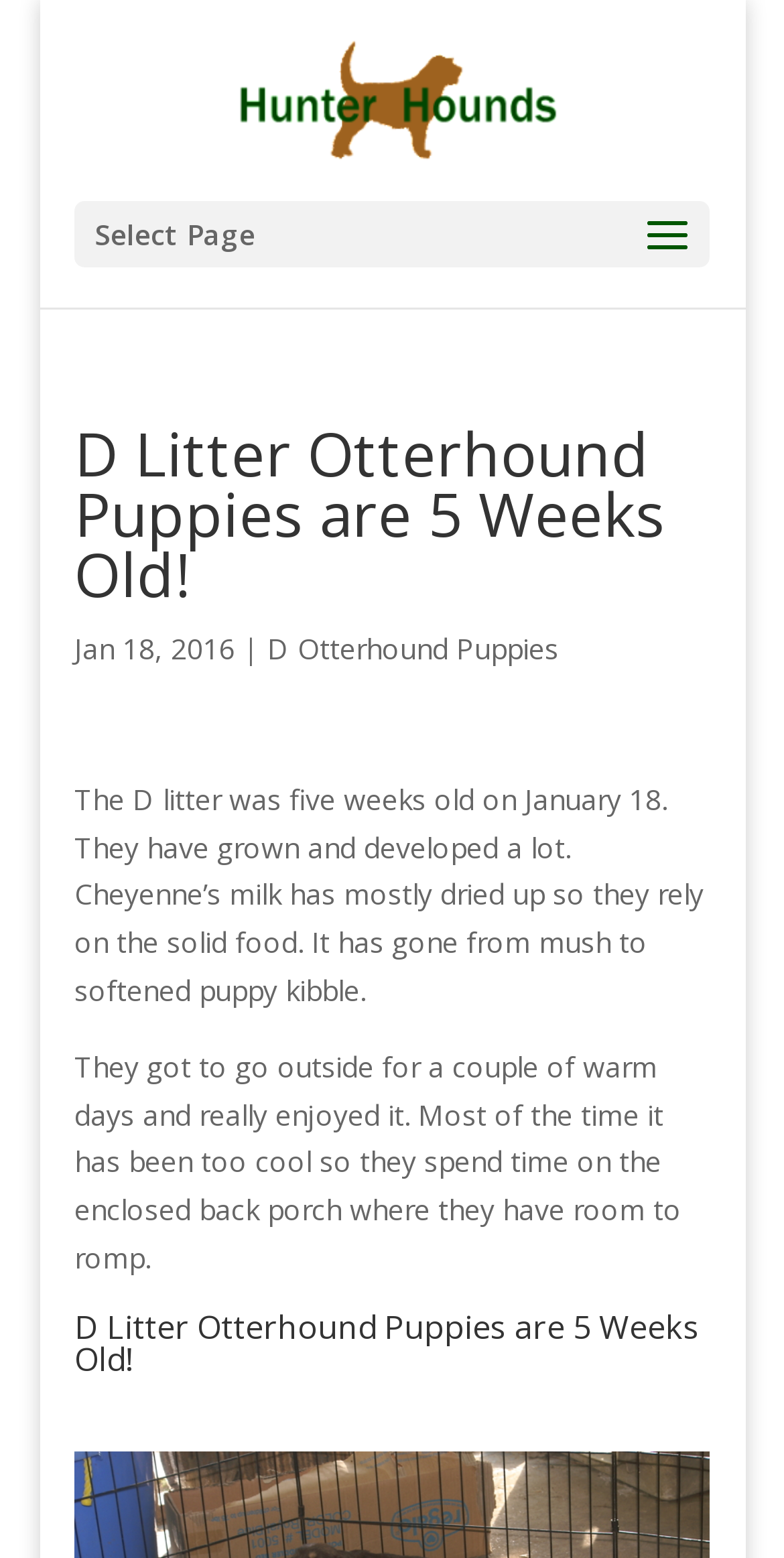Please determine the headline of the webpage and provide its content.

D Litter Otterhound Puppies are 5 Weeks Old!